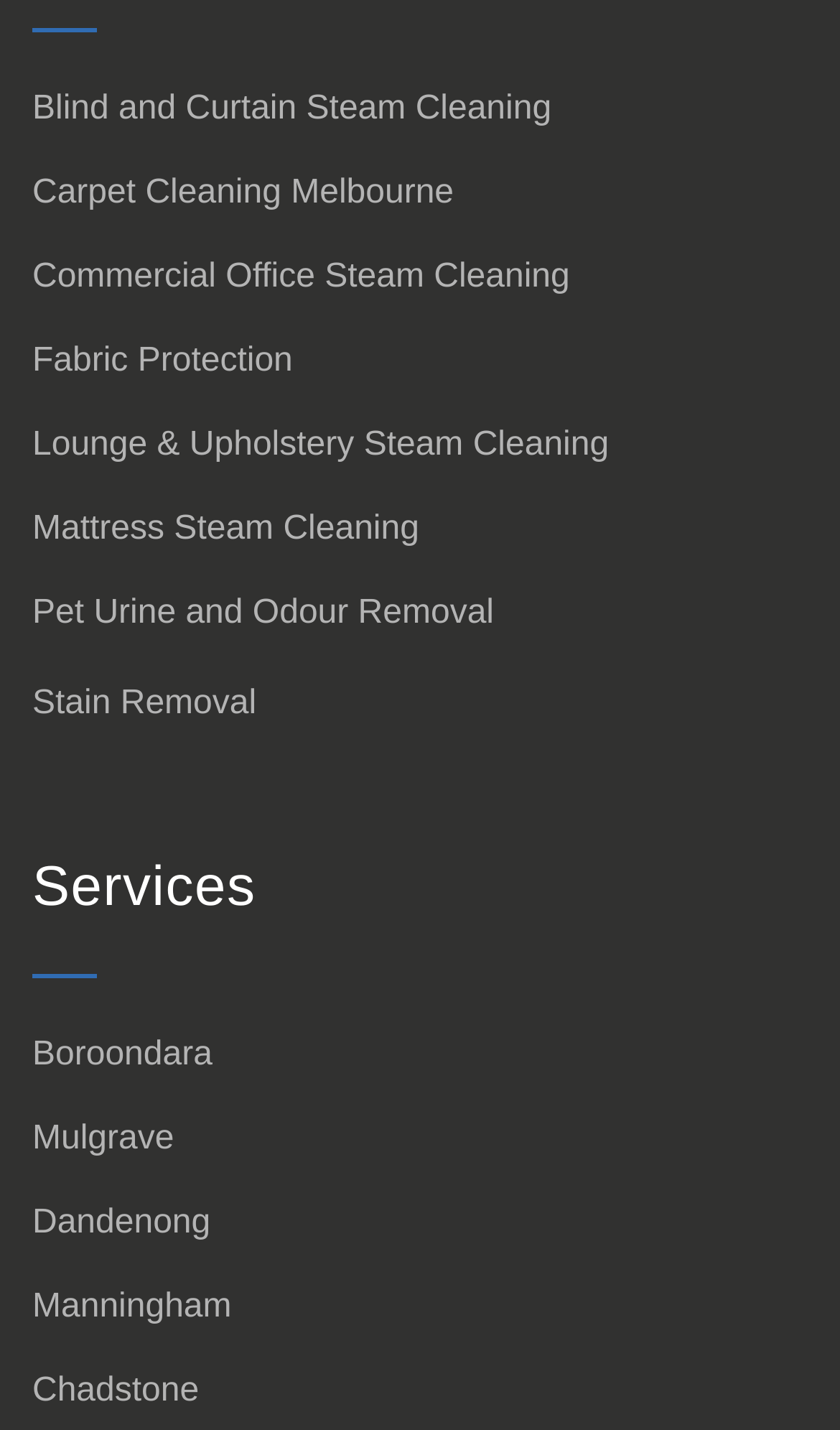Locate the bounding box coordinates of the element that should be clicked to execute the following instruction: "Click the off-canvas button".

None